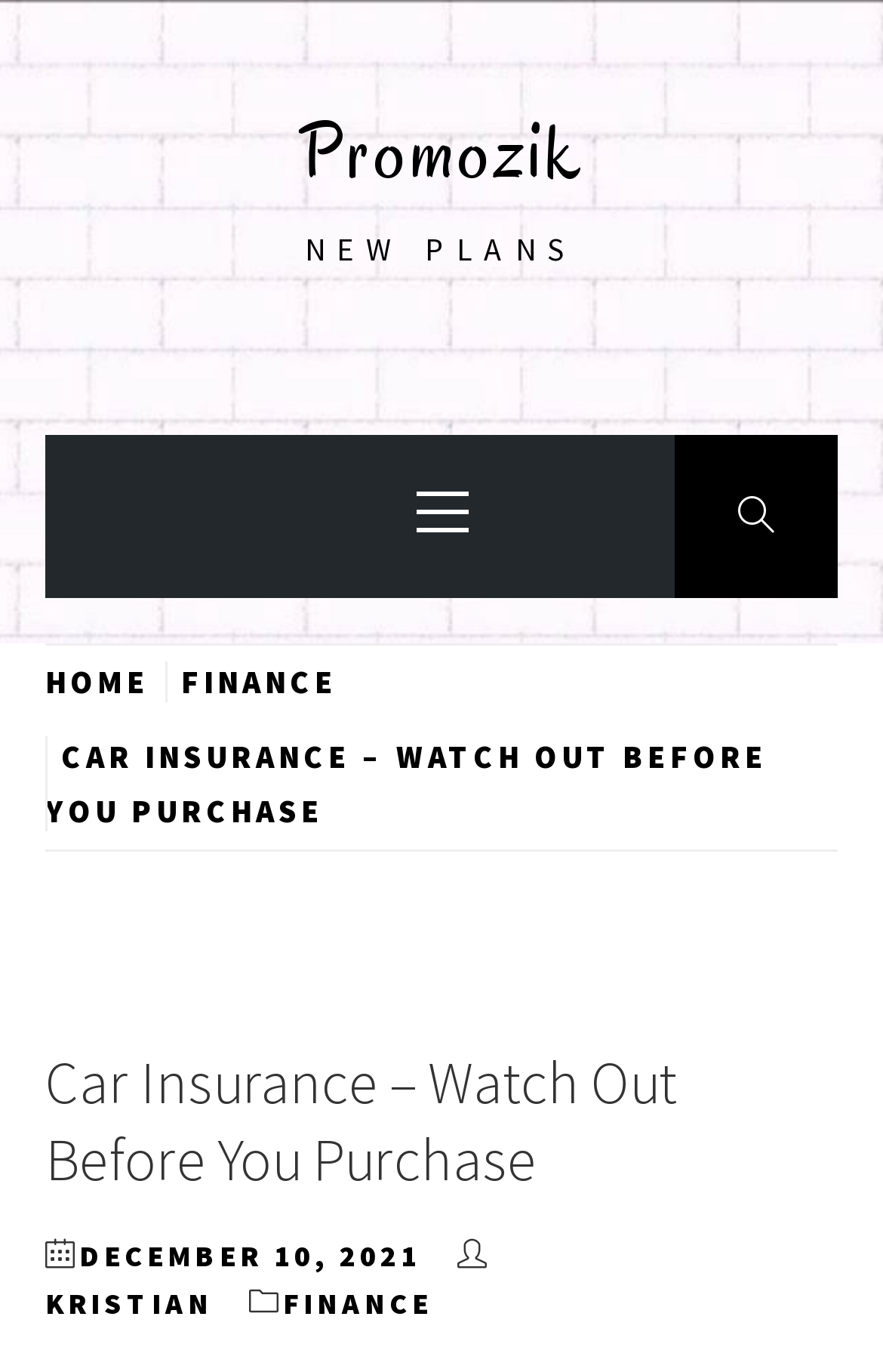Provide a comprehensive caption for the webpage.

The webpage is about car insurance, specifically an article titled "Car Insurance – Watch Out Before You Purchase". At the top, there is a link to the website's homepage, "Promozik", positioned near the center of the page. Next to it, there is a static text "NEW PLANS". 

On the right side of the page, there is a primary menu with an icon represented by "\ue090". Below the primary menu, there is a navigation section labeled "Breadcrumbs" that contains three links: "HOME", "FINANCE", and the title of the current article "CAR INSURANCE – WATCH OUT BEFORE YOU PURCHASE". 

The main content of the article is located below the breadcrumbs section. It has a heading with the same title as the article, followed by a link to the publication date "DECEMBER 10, 2021", and two links to the author "KRISTIAN" and the category "FINANCE" at the bottom.